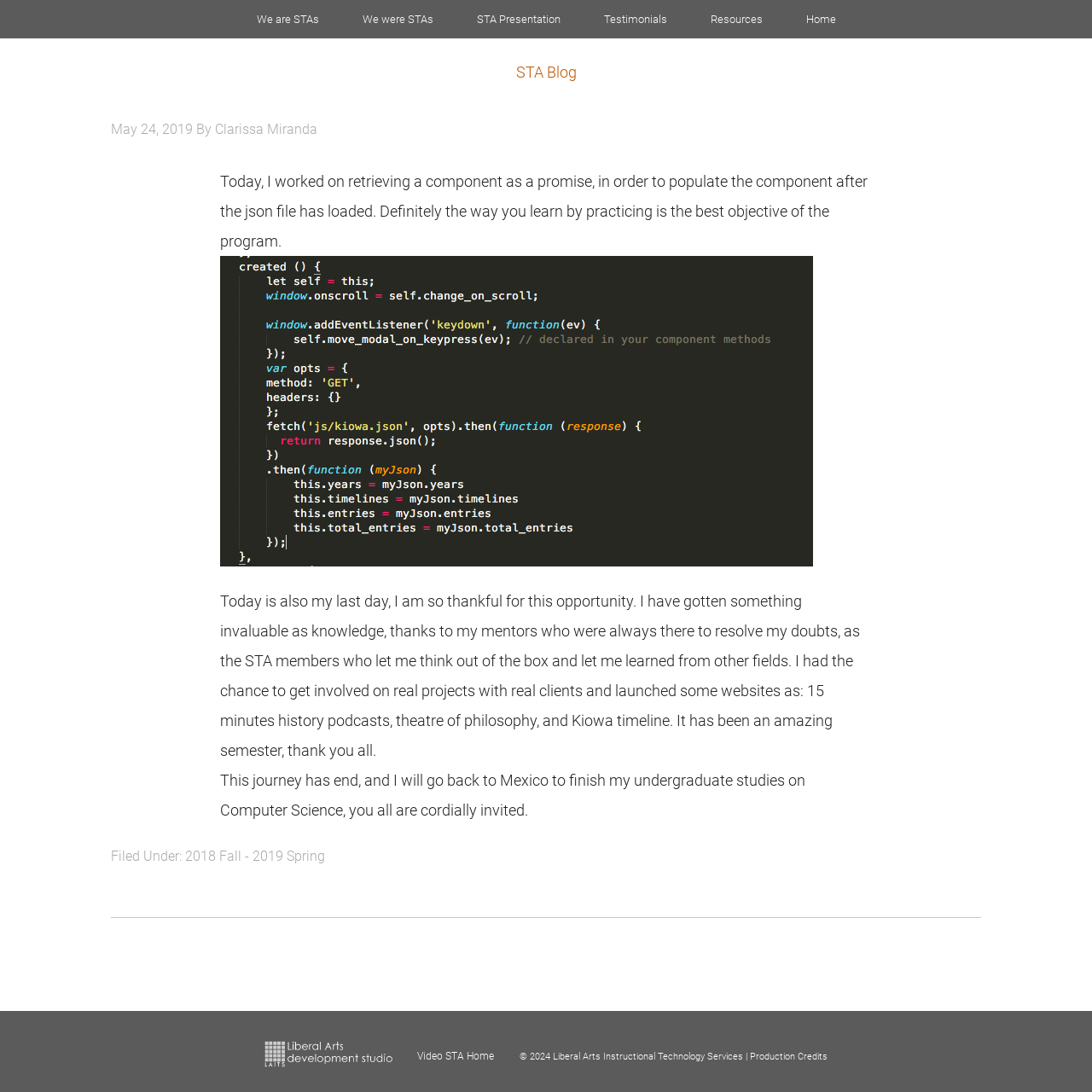Locate the coordinates of the bounding box for the clickable region that fulfills this instruction: "go to LAITS home page".

[0.242, 0.966, 0.379, 0.98]